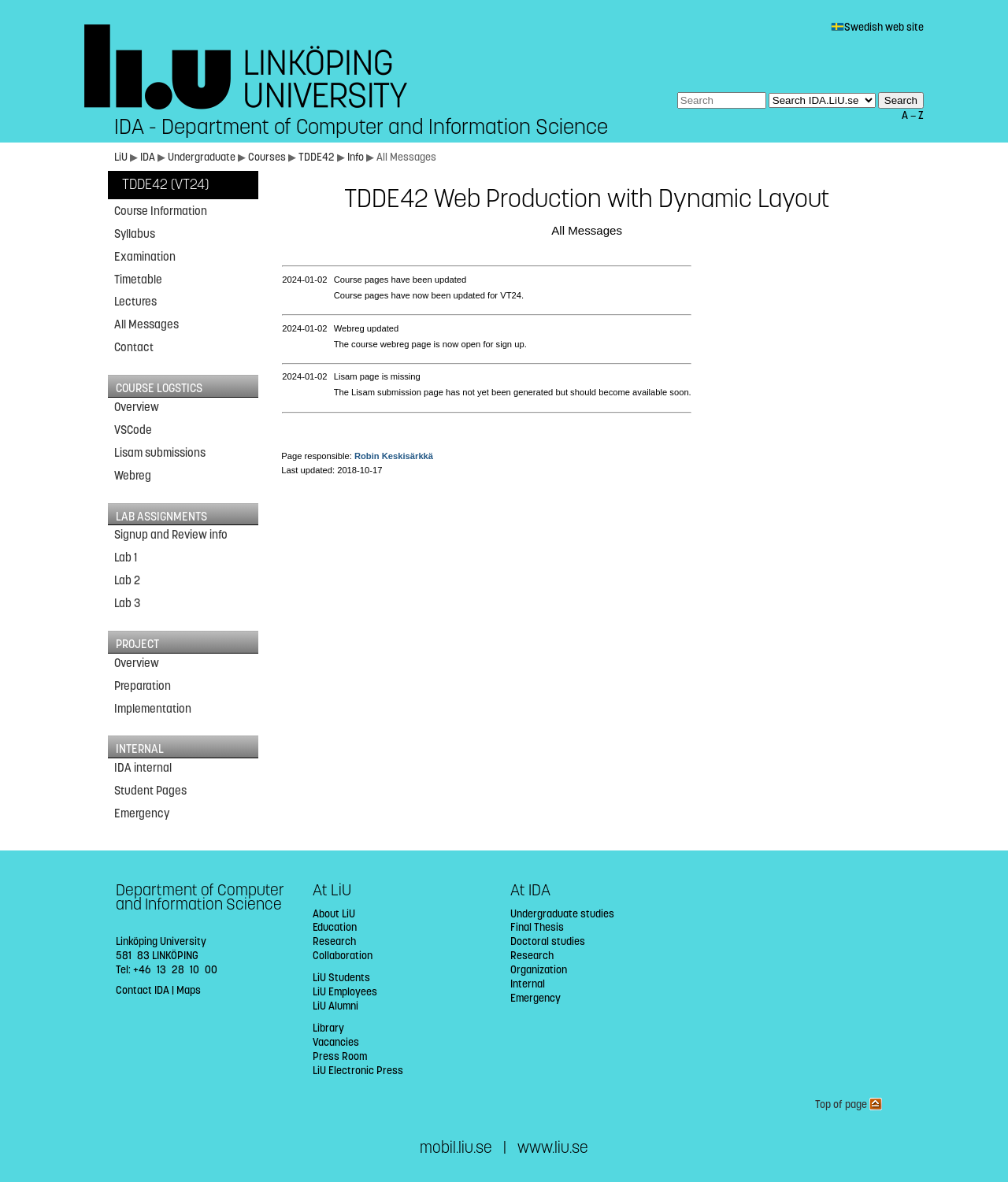Specify the bounding box coordinates of the area to click in order to execute this command: 'Select a search area'. The coordinates should consist of four float numbers ranging from 0 to 1, and should be formatted as [left, top, right, bottom].

[0.762, 0.079, 0.869, 0.091]